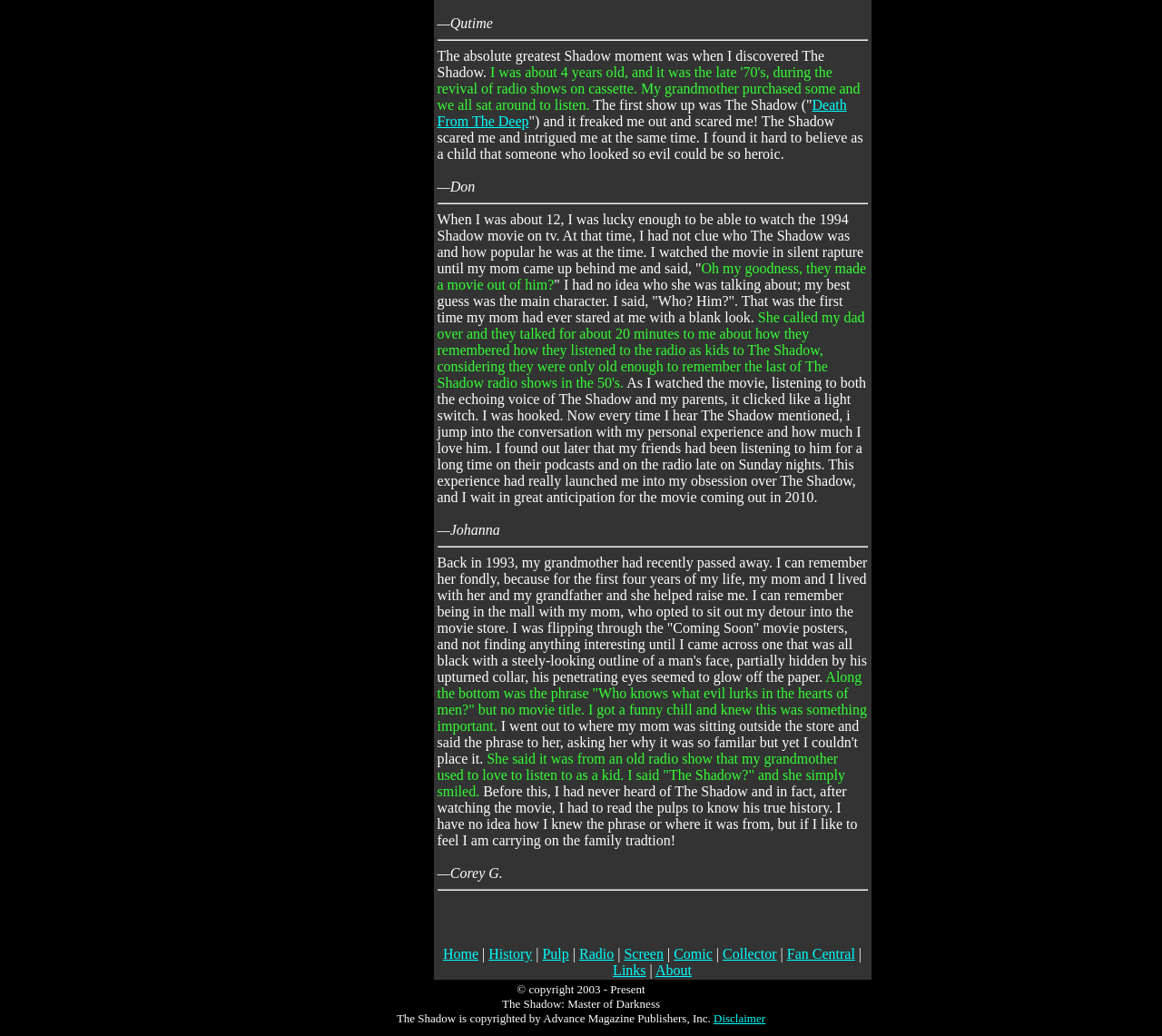Find the bounding box coordinates for the element that must be clicked to complete the instruction: "Go to the 'History' page". The coordinates should be four float numbers between 0 and 1, indicated as [left, top, right, bottom].

[0.42, 0.913, 0.458, 0.928]